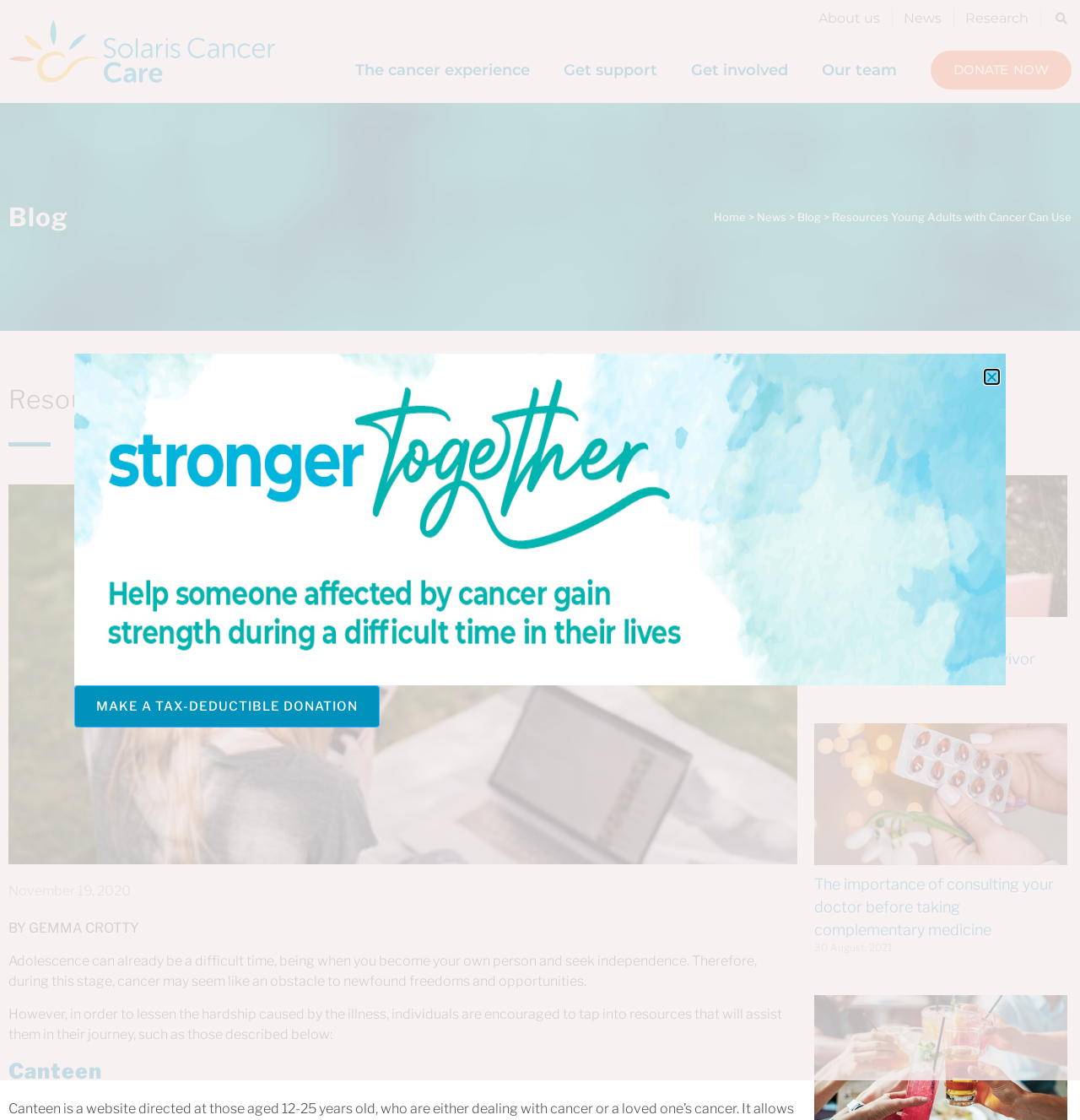Give a one-word or short-phrase answer to the following question: 
What is the purpose of the resources mentioned?

To assist in the journey